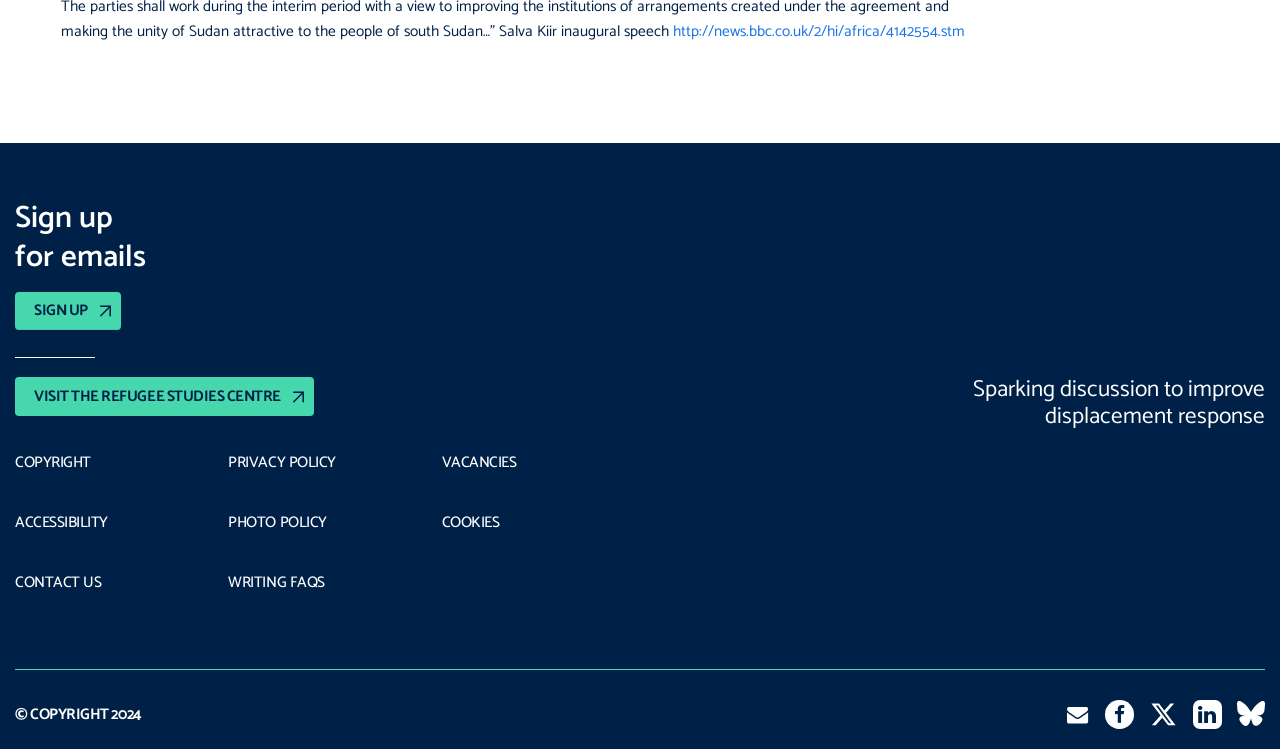Specify the bounding box coordinates of the area that needs to be clicked to achieve the following instruction: "Check copyright information".

[0.012, 0.606, 0.071, 0.629]